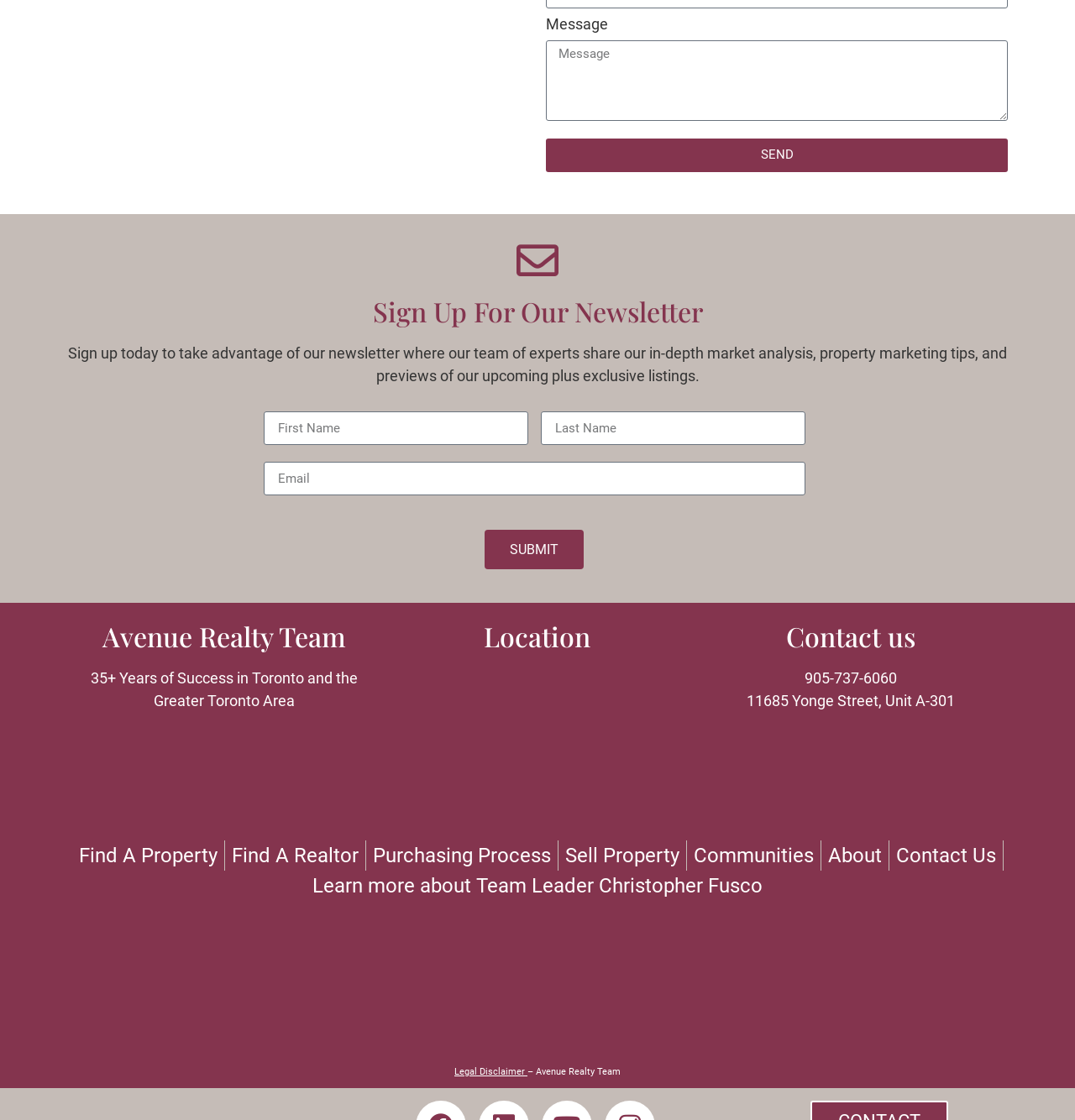Give the bounding box coordinates for the element described by: "parent_node: Message name="form_fields[message]" placeholder="Message"".

[0.508, 0.036, 0.938, 0.108]